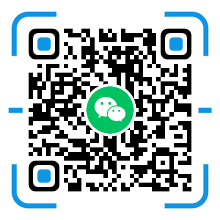What is the purpose of the QR code?
Please provide a comprehensive answer based on the information in the image.

The QR code likely serves as a link to connect with an official account, provide contact information, or access specific digital services, making it easy for users to scan and engage with the associated entity.